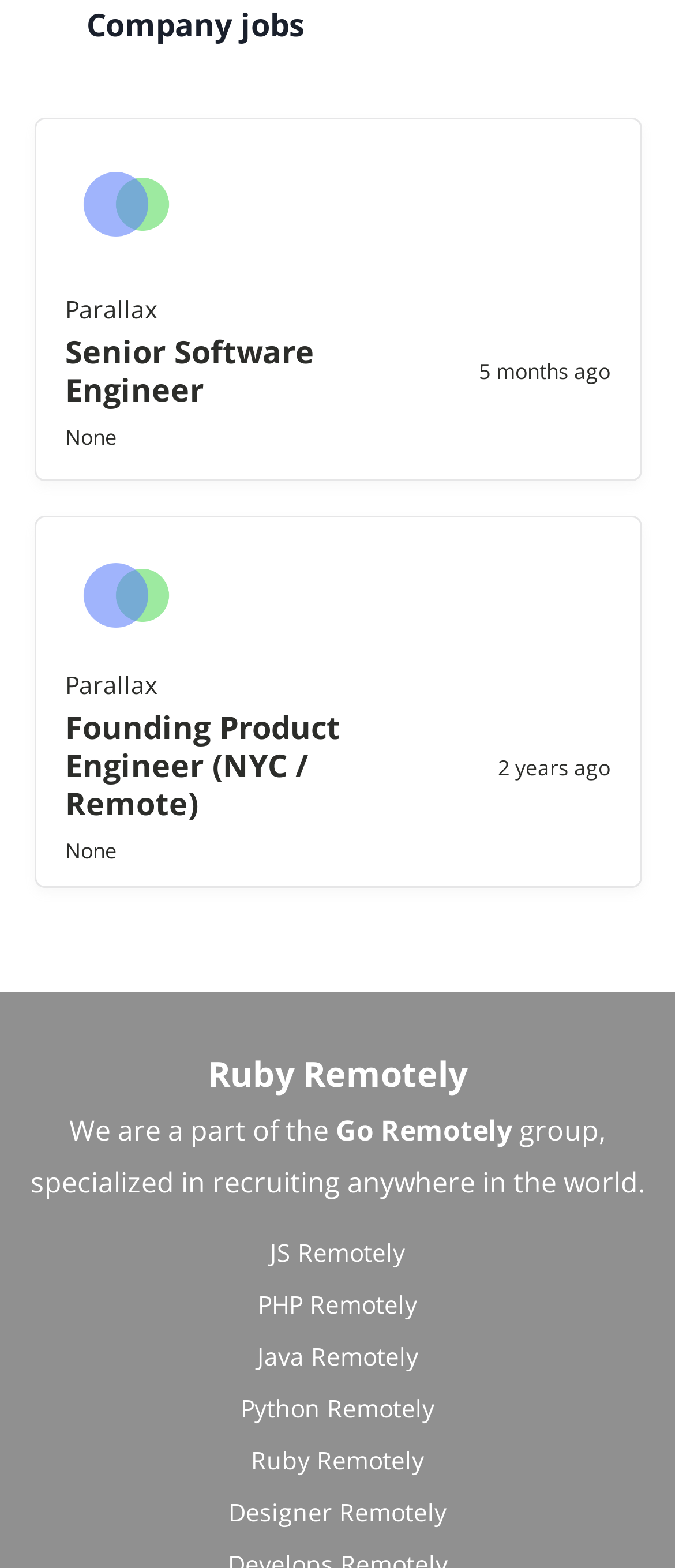Specify the bounding box coordinates of the element's area that should be clicked to execute the given instruction: "Visit the 'Ruby Remotely' page". The coordinates should be four float numbers between 0 and 1, i.e., [left, top, right, bottom].

[0.026, 0.671, 0.974, 0.699]